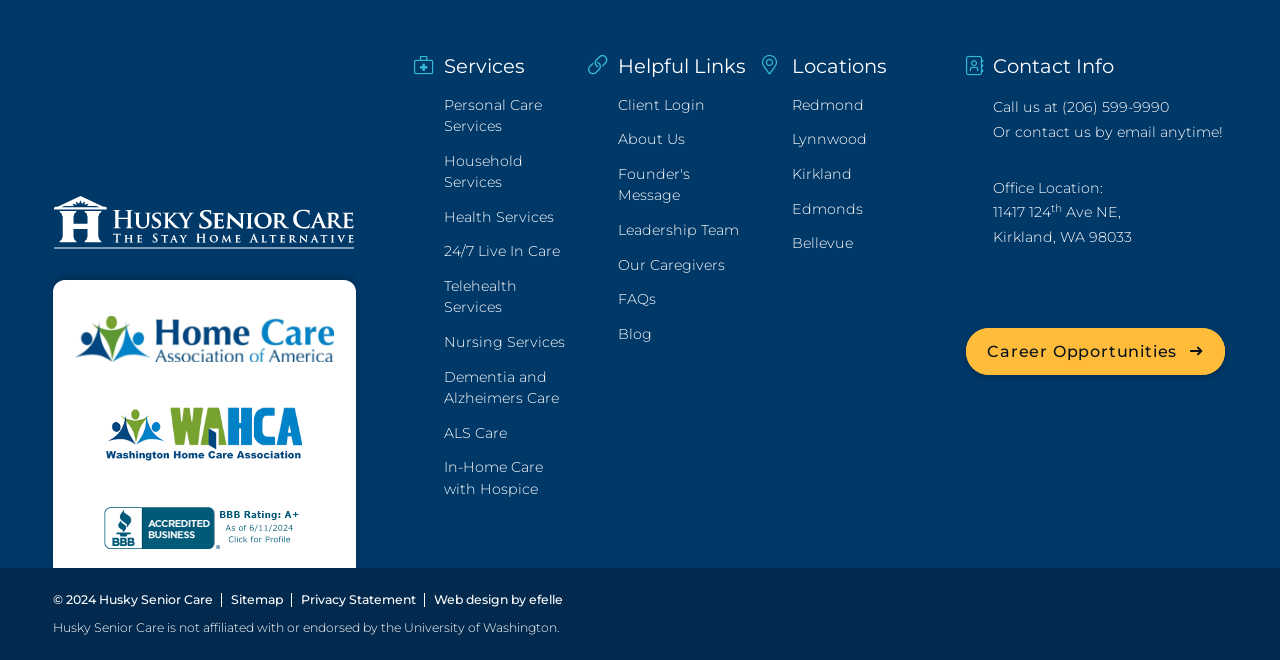What is the address of Husky Senior Care's office location?
Using the visual information from the image, give a one-word or short-phrase answer.

11417 124th Ave NE, Kirkland, WA 98033